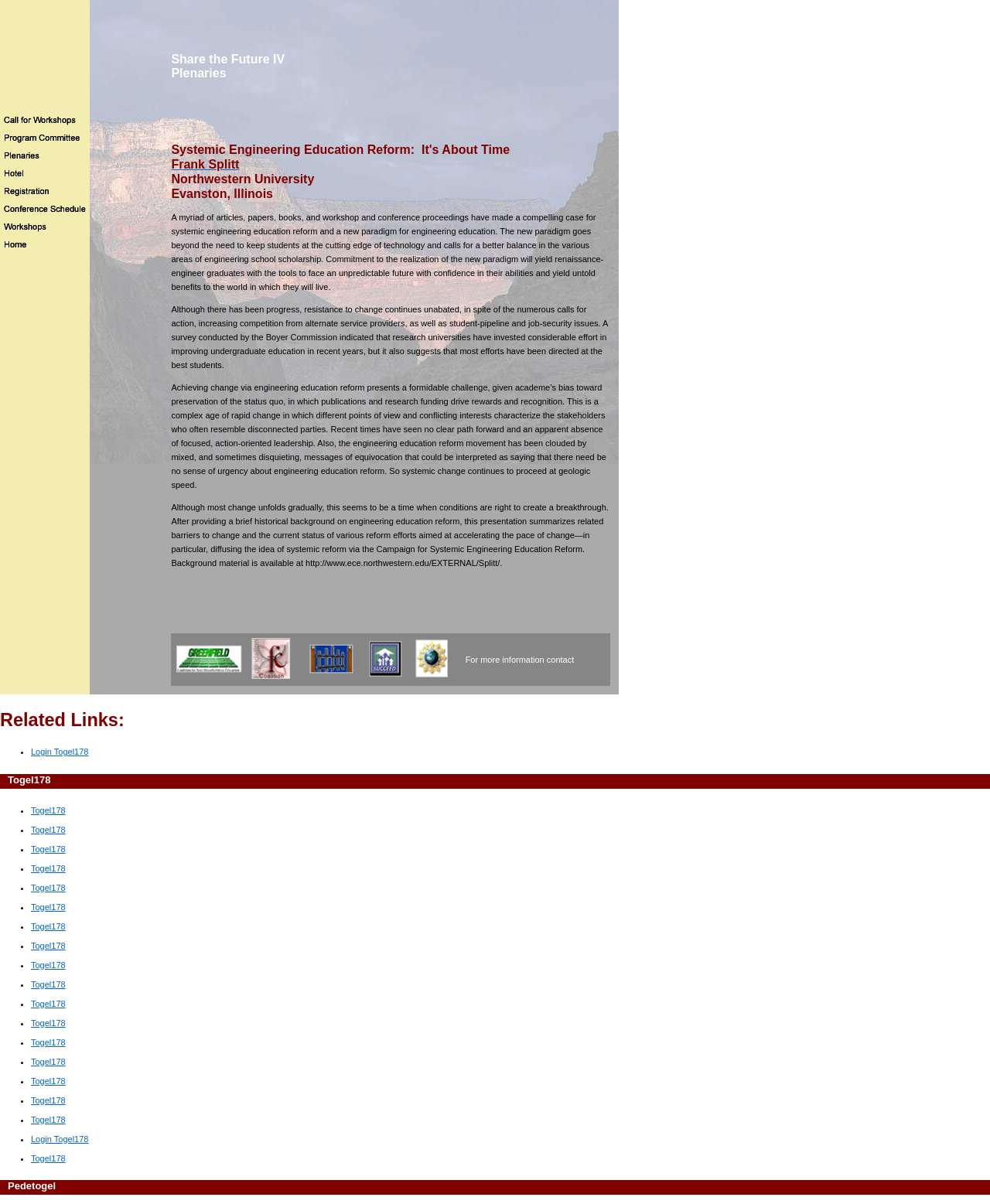Explain in detail what is displayed on the webpage.

This webpage is about the "Share the Future IV Plenaries: Reform" conference, specifically focusing on systemic engineering education reform. The page is divided into two main sections. 

At the top, there is a table with multiple rows, each containing a link. These links are stacked vertically, with the first link at the top and the last link at the bottom. 

Below the table, there is a large block of text that discusses the need for systemic engineering education reform. The text is written by Frank Splitt from Northwestern University in Evanston, Illinois. It explains the challenges of implementing reform, the importance of creating a new paradigm for engineering education, and the benefits of achieving this reform. The text also mentions the Campaign for Systemic Engineering Education Reform and provides a link to background material.

To the right of the text, there is a smaller block of text that says "For more information contact" and has an image next to it.

At the bottom of the page, there are three headings: "Related Links:", "Togel178", and another "Togel178". Under each heading, there are multiple bullet points, each containing a link to "Togel178". These links are stacked vertically, with the first link at the top and the last link at the bottom.